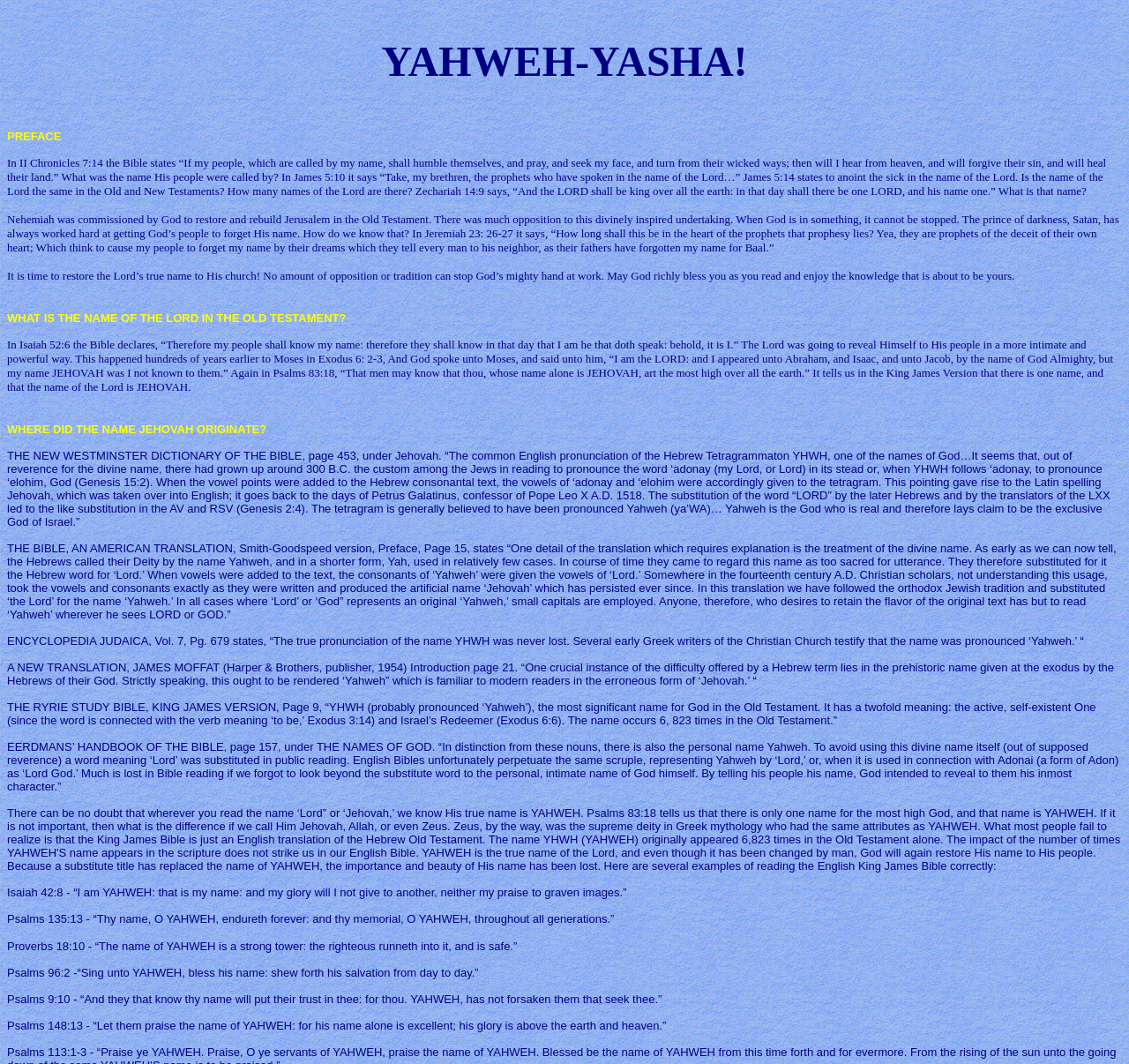Please answer the following question using a single word or phrase: 
What is the name of the Lord in the Old Testament?

JEHOVAH